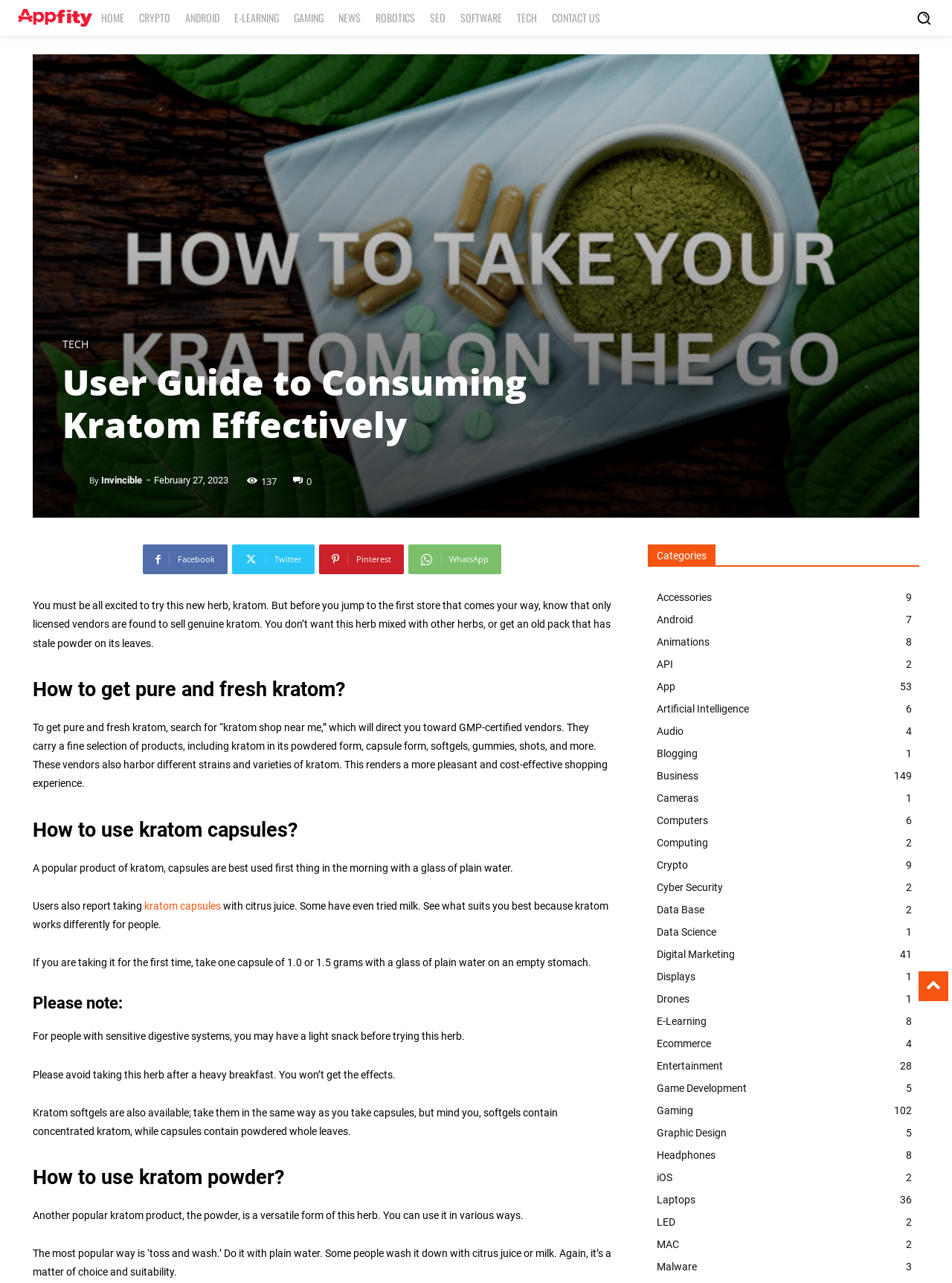Determine the coordinates of the bounding box that should be clicked to complete the instruction: "Search for something". The coordinates should be represented by four float numbers between 0 and 1: [left, top, right, bottom].

[0.952, 0.0, 0.989, 0.028]